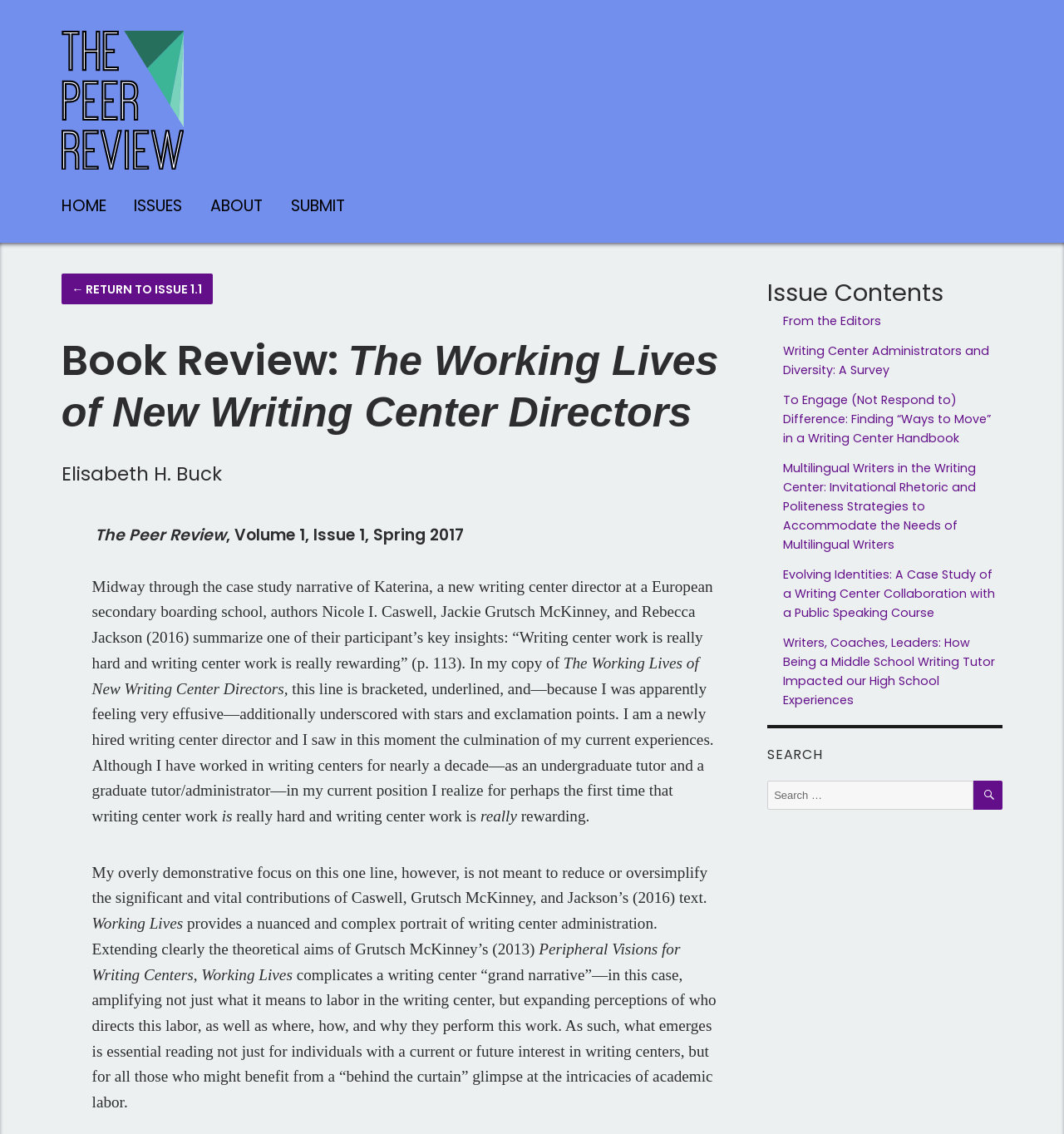Determine the bounding box coordinates of the area to click in order to meet this instruction: "Go to the 'ISSUES' page".

[0.113, 0.163, 0.184, 0.2]